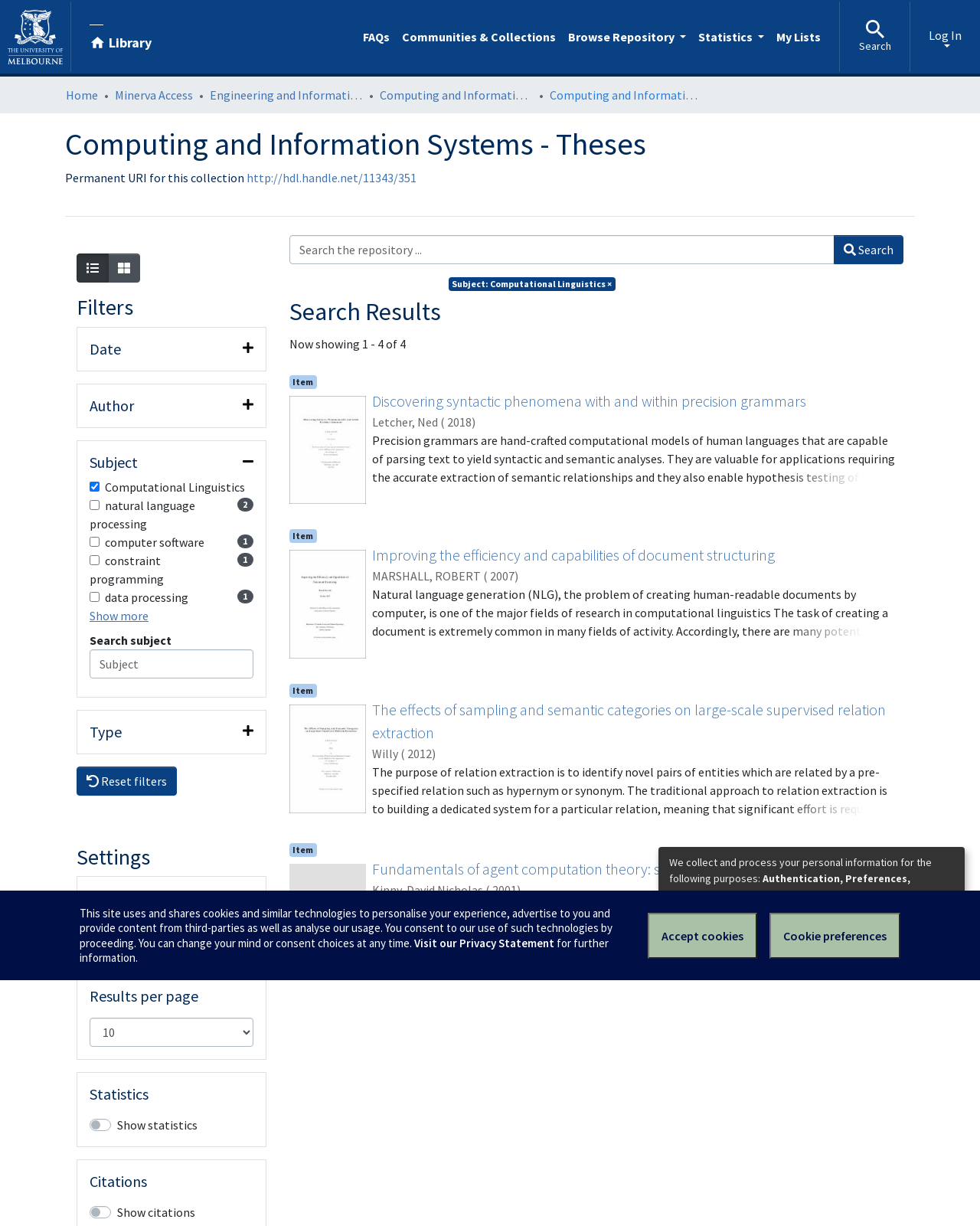What is the current results per page setting?
Please utilize the information in the image to give a detailed response to the question.

The results per page setting is not explicitly specified on the page, but there is a 'Results per page' dropdown menu that allows users to change the setting.